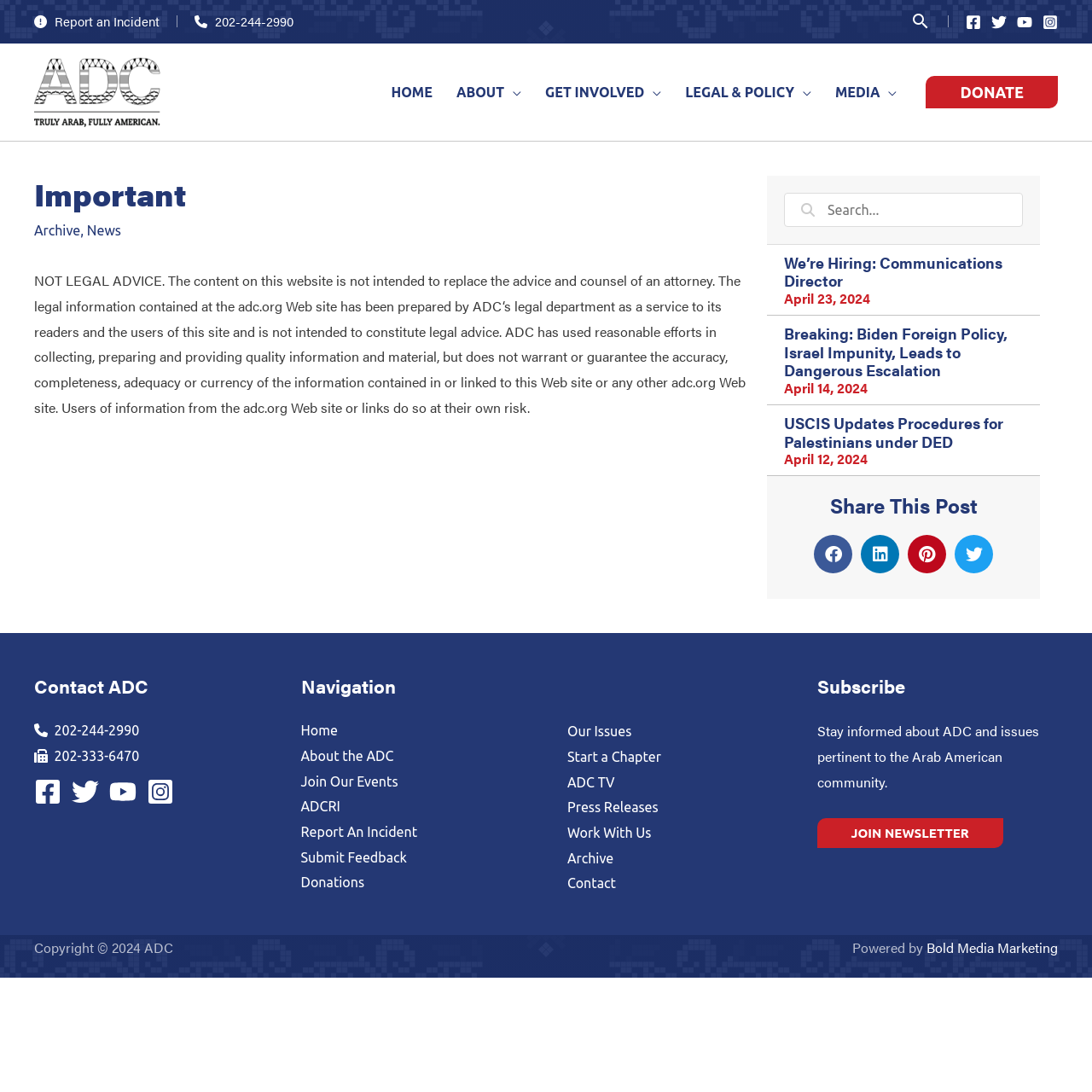Please answer the following question using a single word or phrase: 
How many social media links are in the footer?

4